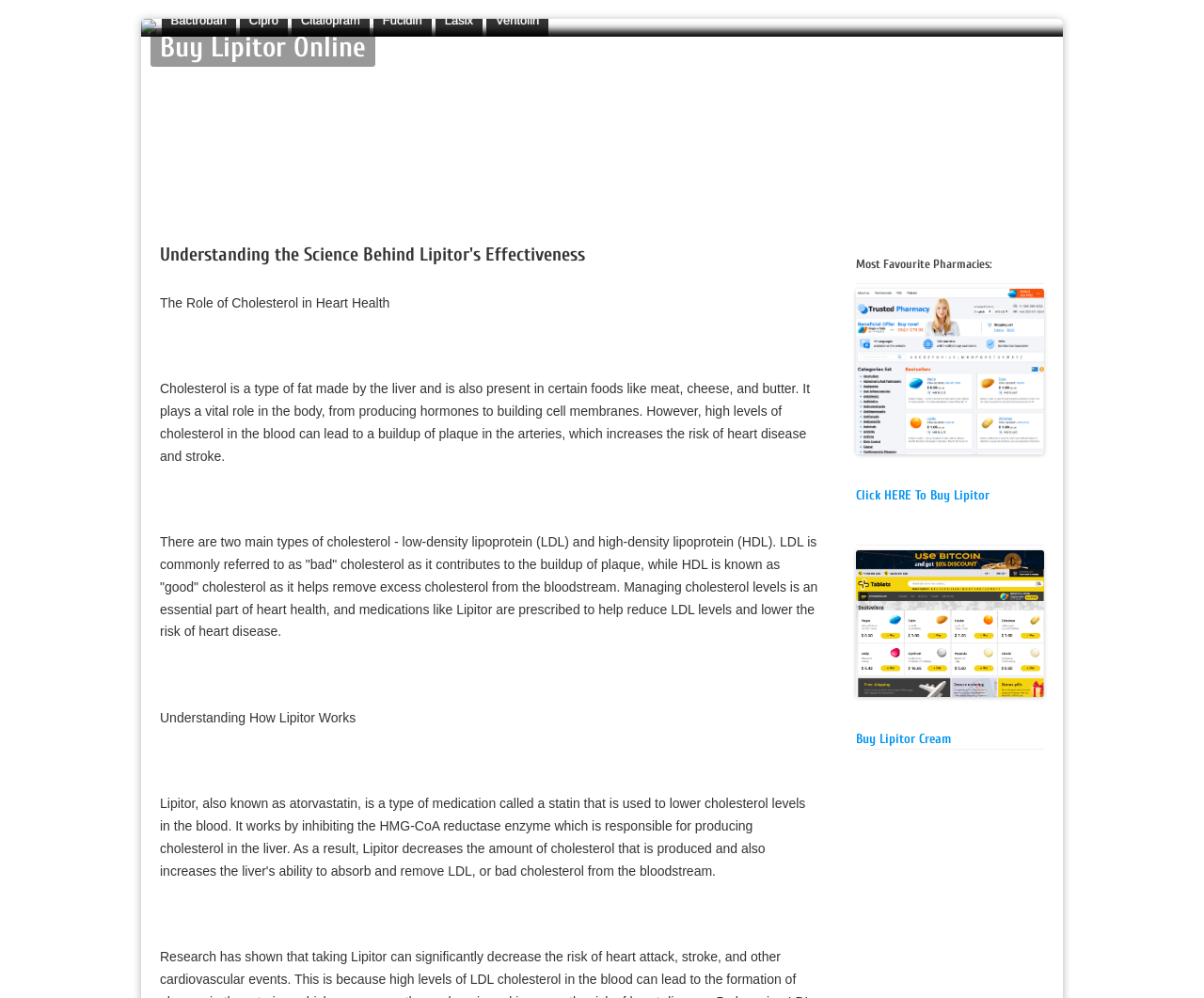Can you show the bounding box coordinates of the region to click on to complete the task described in the instruction: "Click Bactroban"?

[0.134, 0.005, 0.196, 0.037]